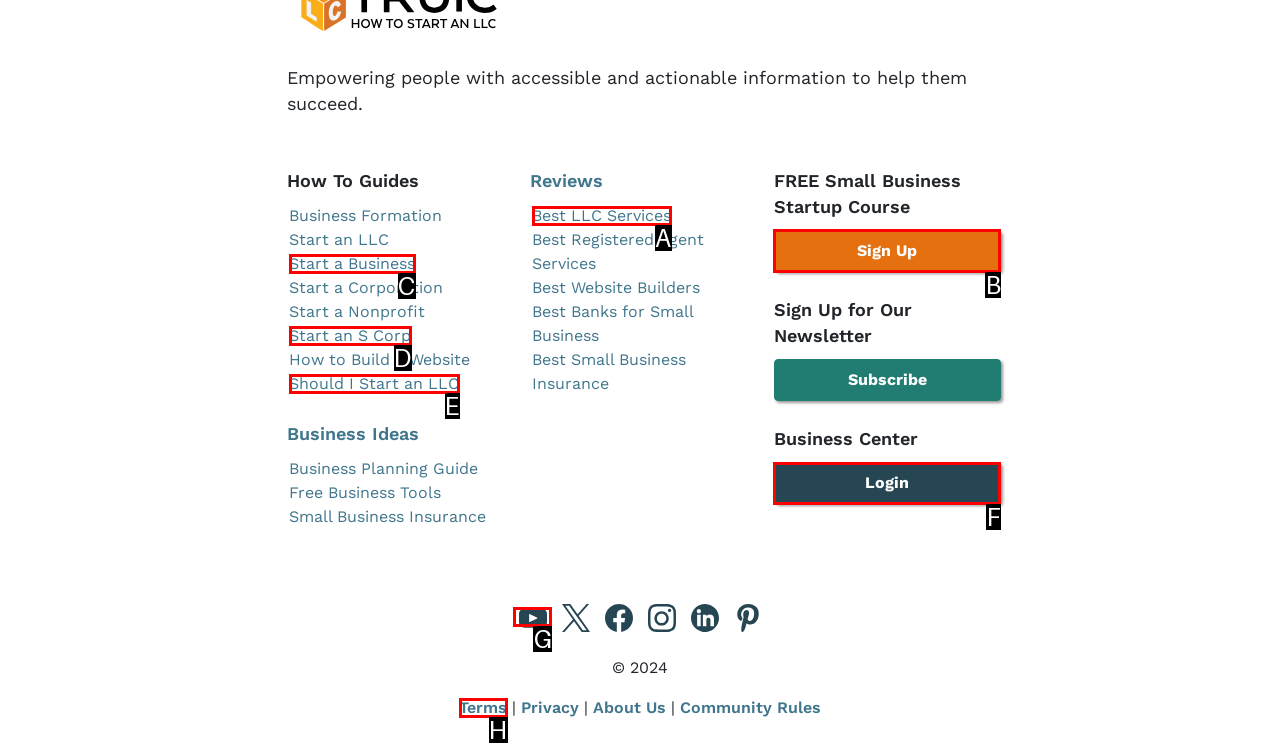Select the letter of the UI element that matches this task: Sign Up for the FREE Small Business Startup Course
Provide the answer as the letter of the correct choice.

B